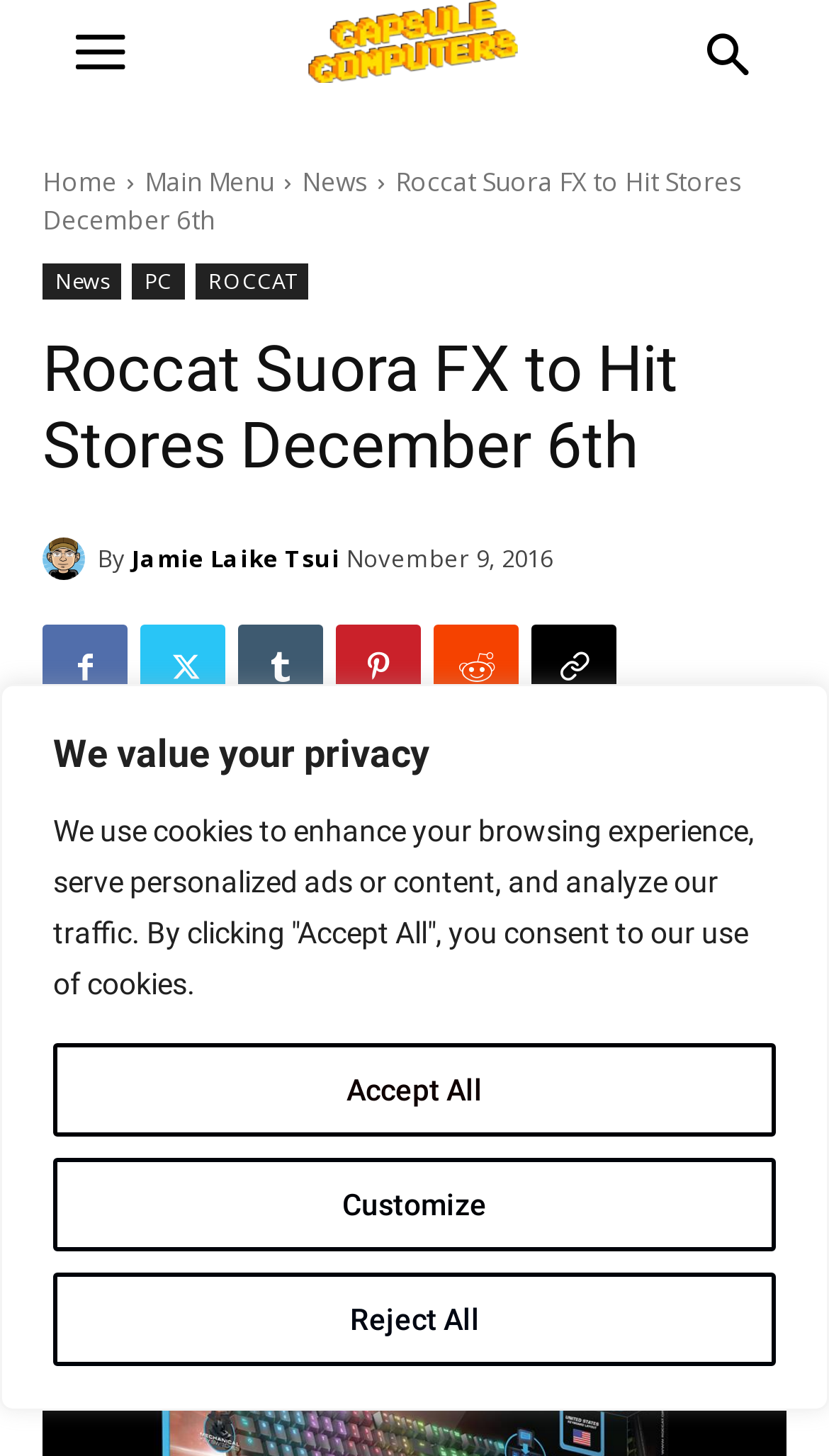Respond to the following query with just one word or a short phrase: 
What type of content does the website provide?

News